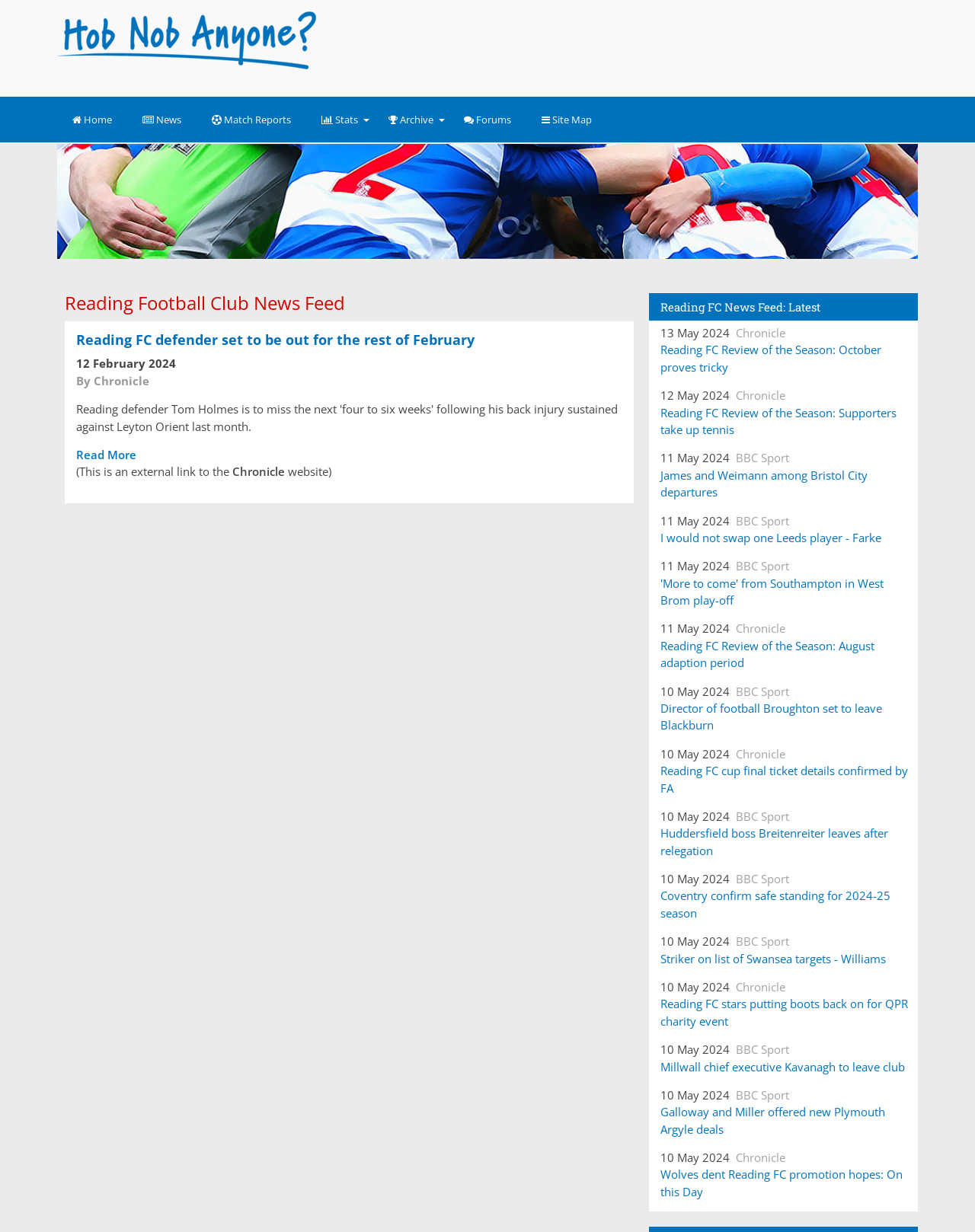Identify the bounding box coordinates of the clickable region necessary to fulfill the following instruction: "Click on the 'Home' link". The bounding box coordinates should be four float numbers between 0 and 1, i.e., [left, top, right, bottom].

[0.059, 0.078, 0.13, 0.116]